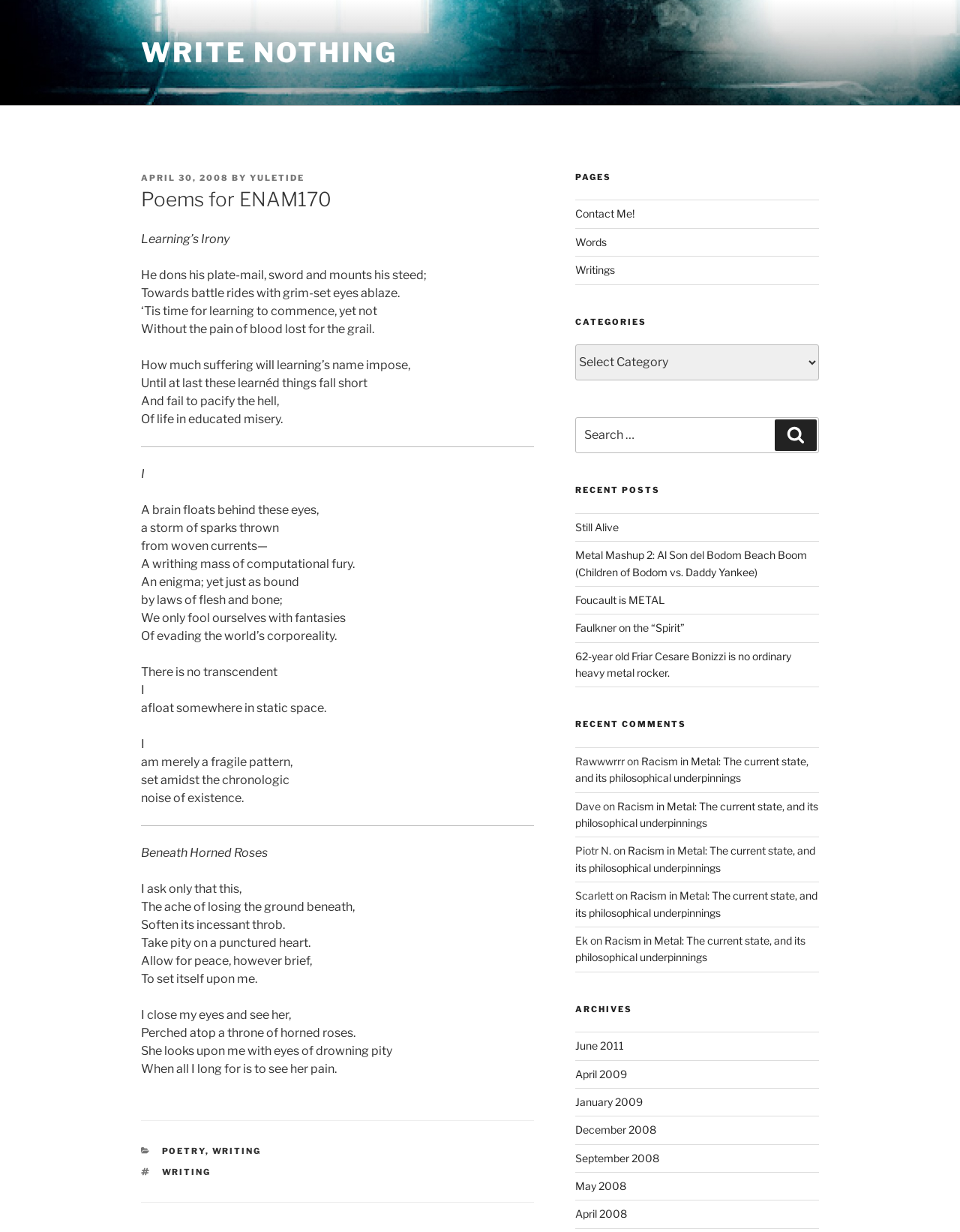Reply to the question with a single word or phrase:
What is the name of the author of the poem 'Beneath Horned Roses'?

YULETIDE